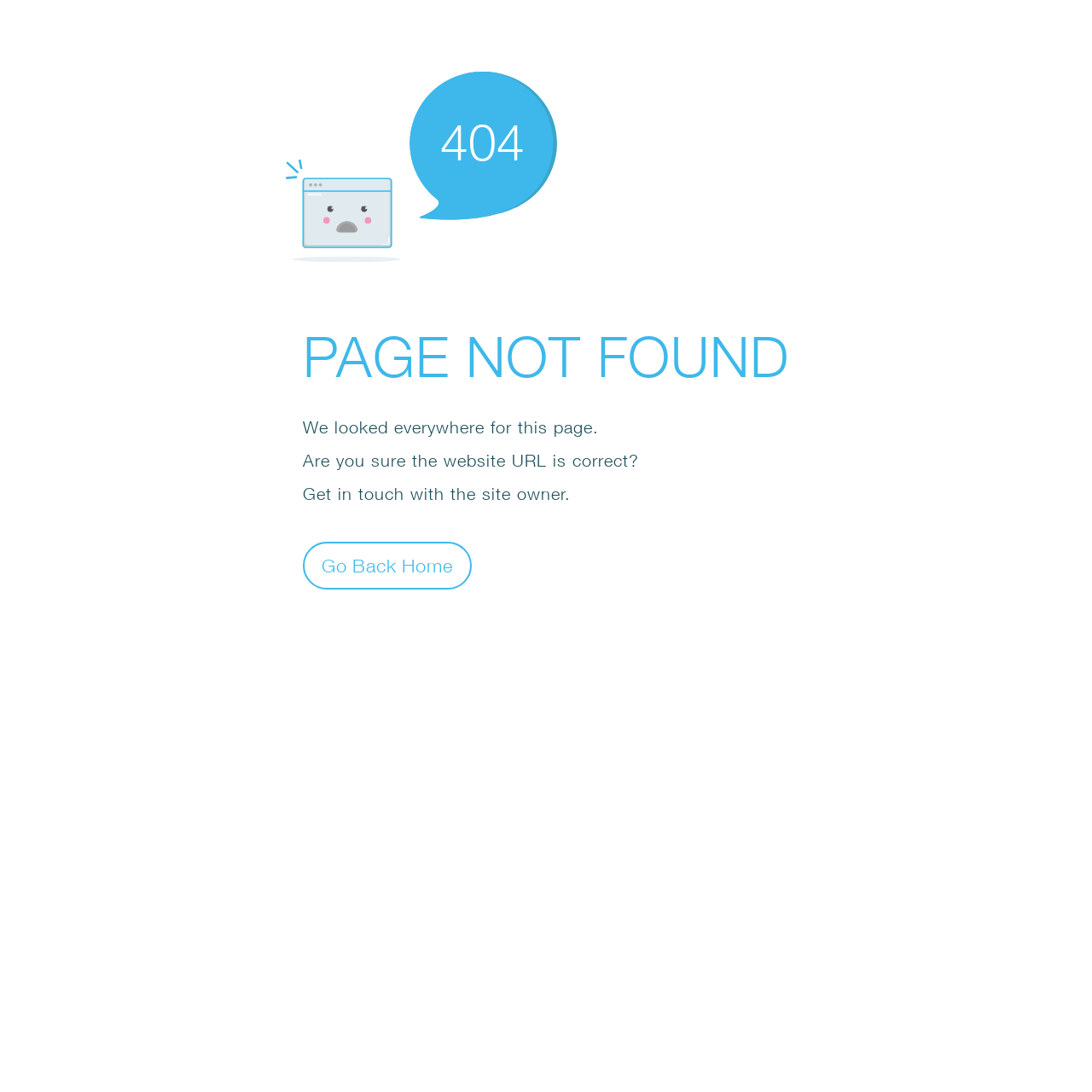Find and provide the bounding box coordinates for the UI element described with: "Go Back Home".

[0.277, 0.496, 0.432, 0.54]